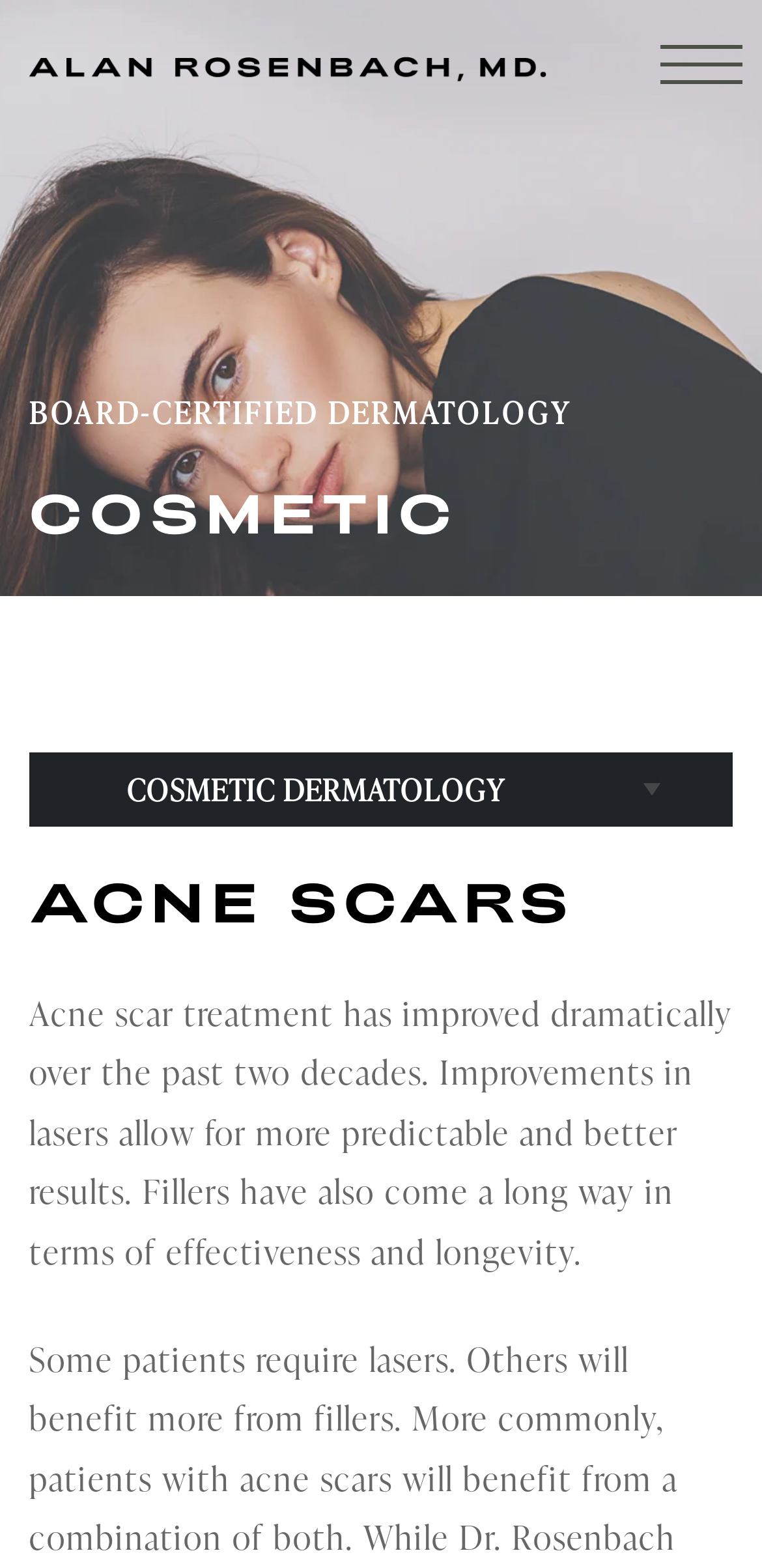Highlight the bounding box of the UI element that corresponds to this description: "Natural Lip Enhancement".

[0.038, 0.863, 0.962, 0.915]